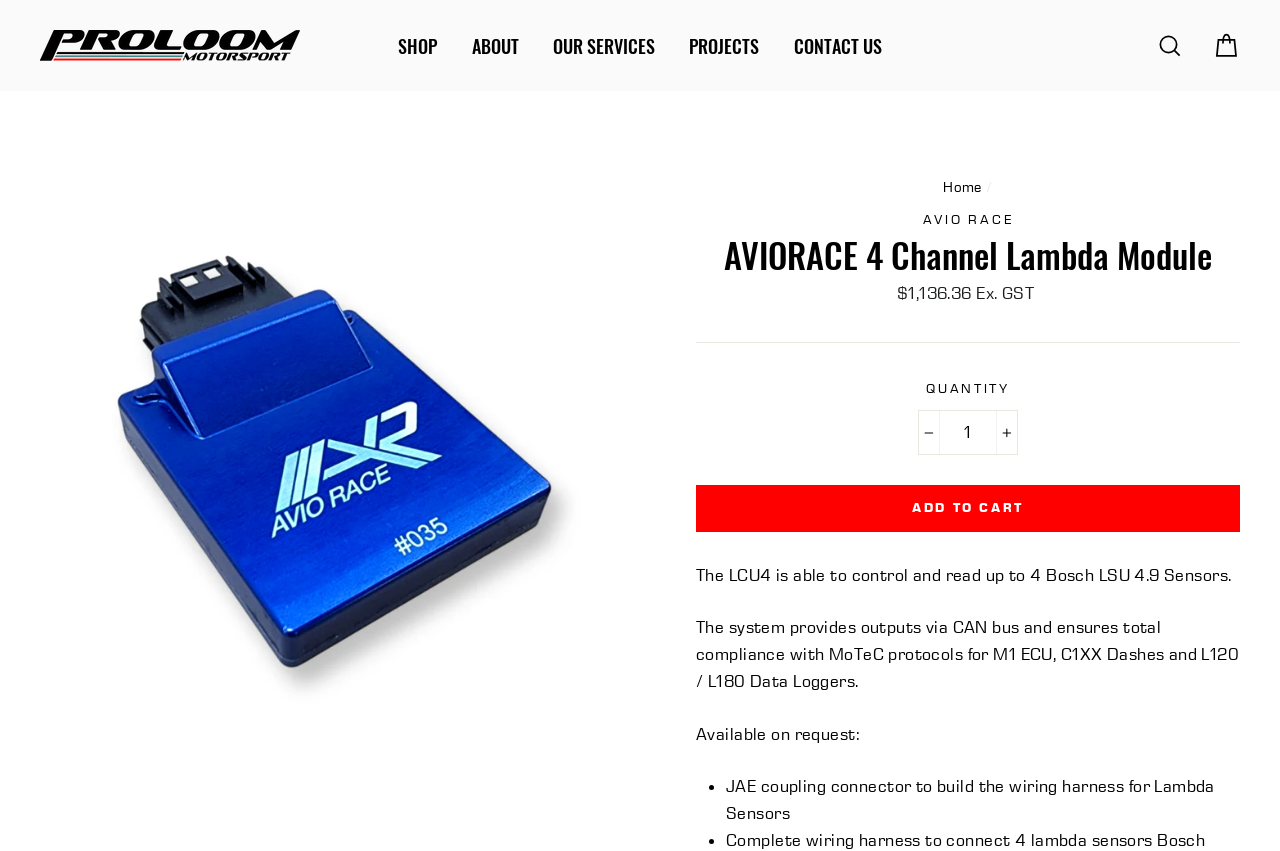Offer an extensive depiction of the webpage and its key elements.

The webpage is about the AVIORACE 4 Channel Lambda Module, a product offered by Proloom Motorsport. At the top left corner, there is a link to skip to the content and a logo of Proloom Motorsport with a link to the company's homepage. 

Below the logo, there is a primary navigation menu with five links: SHOP, ABOUT, OUR SERVICES, PROJECTS, and CONTACT US. On the top right corner, there are two links: Search and Cart, which is currently not expanded.

The main content of the page is divided into two sections. On the left side, there is an image of the AVIORACE 4 Channel Lambda Module, which takes up most of the vertical space. On the right side, there is a navigation menu with breadcrumbs, showing the current location as "Home > AVIORACE 4 Channel Lambda Module".

Above the image, there is a heading with the product name, followed by the regular price of $1,136.36 Ex. GST. Below the price, there is a horizontal separator line. 

Underneath the separator, there is a section to adjust the quantity of the product, with a button to reduce the quantity, a text box to input the quantity, and a button to increase the quantity. 

Next to the quantity section, there is a prominent "ADD TO CART" button. Below the button, there are three paragraphs of text describing the product's features, including its ability to control and read up to 4 Bosch LSU 4.9 Sensors, its output via CAN bus, and its compliance with MoTeC protocols. 

The last section of the page lists an available option on request, which is a JAE coupling connector to build the wiring harness for Lambda Sensors, marked with a bullet point.